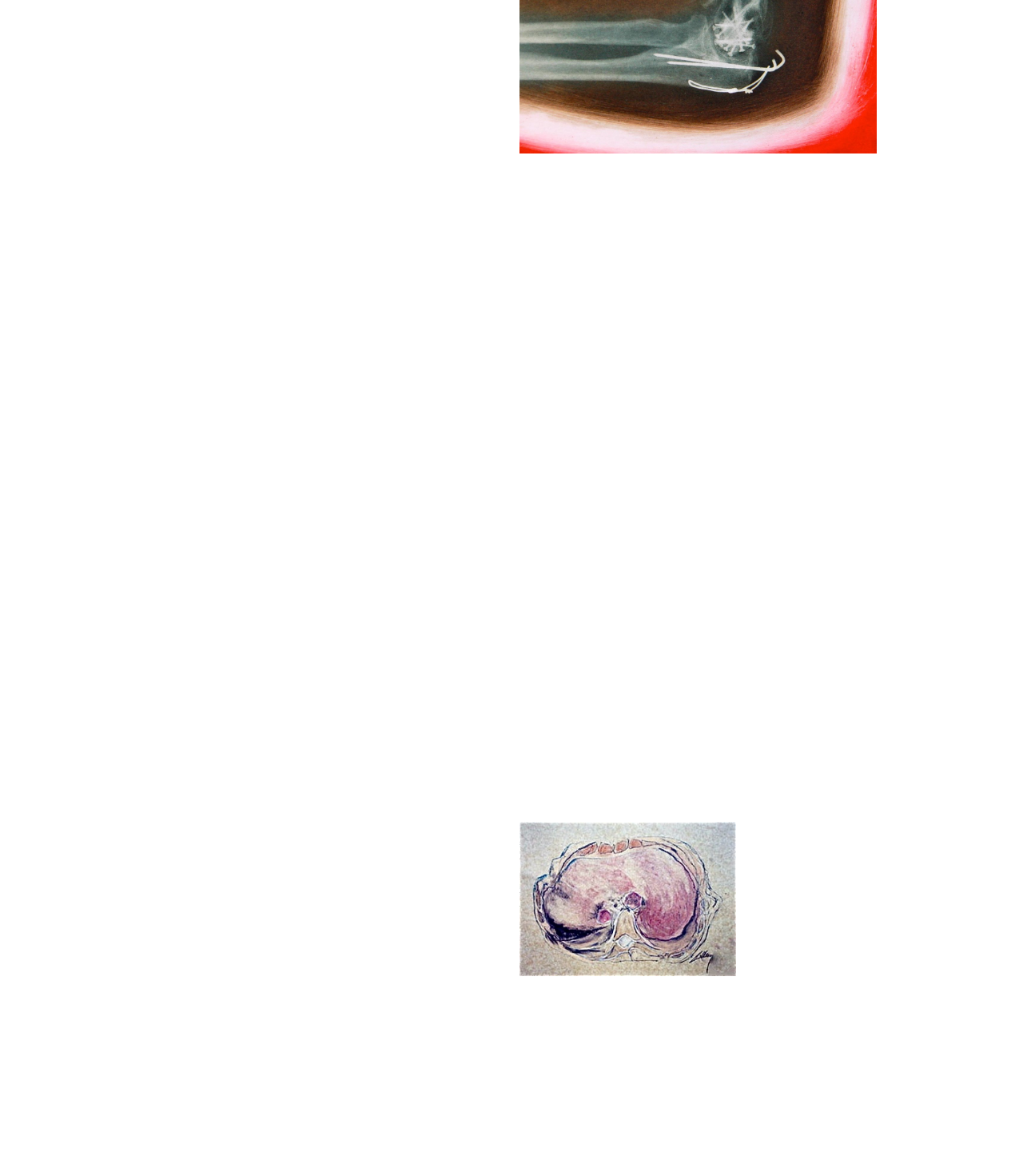How many artworks are displayed on this webpage?
Carefully analyze the image and provide a thorough answer to the question.

By counting the number of links and images on the webpage, I can see that there are 7 distinct artworks featured. Each artwork has a corresponding link and image, and they are all listed separately, indicating that there are 7 artworks in total.